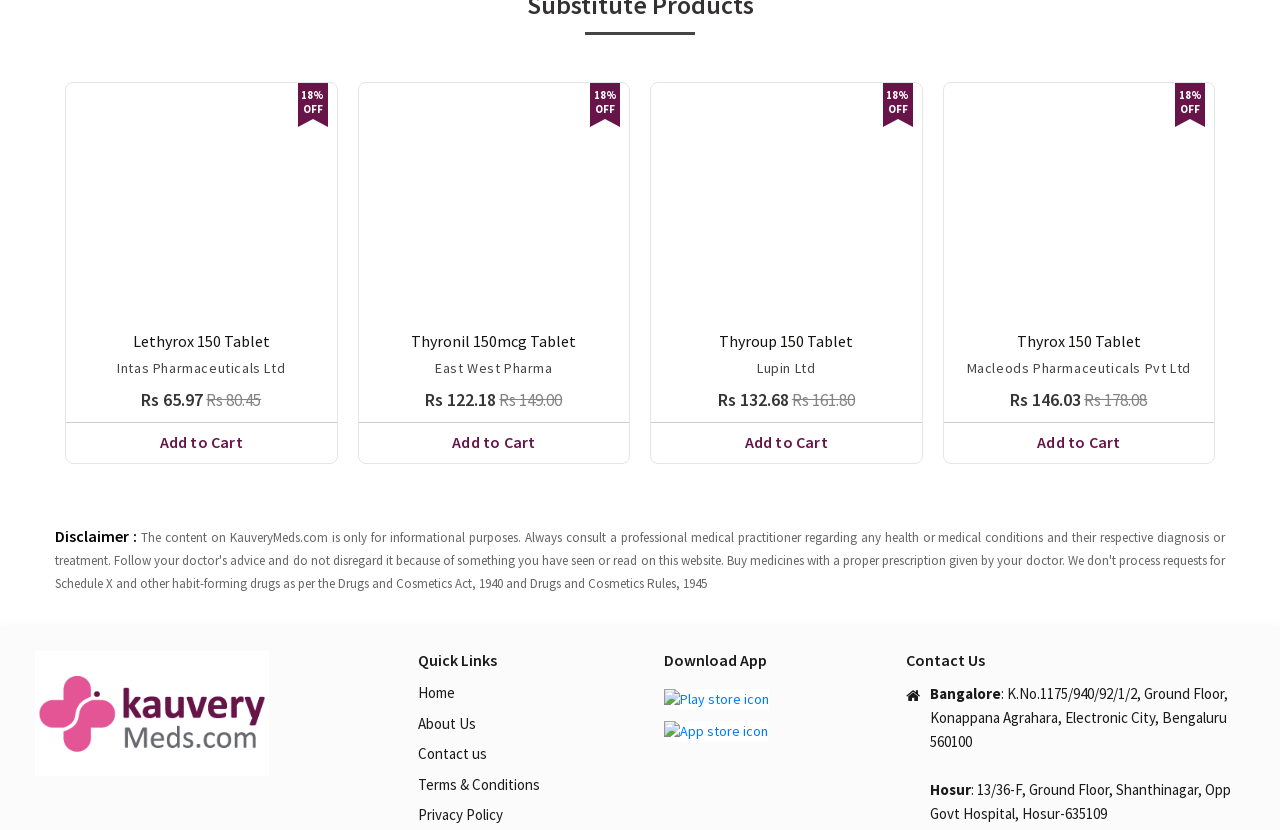Identify the bounding box coordinates for the region of the element that should be clicked to carry out the instruction: "Contact Us in Bangalore". The bounding box coordinates should be four float numbers between 0 and 1, i.e., [left, top, right, bottom].

[0.727, 0.824, 0.782, 0.847]